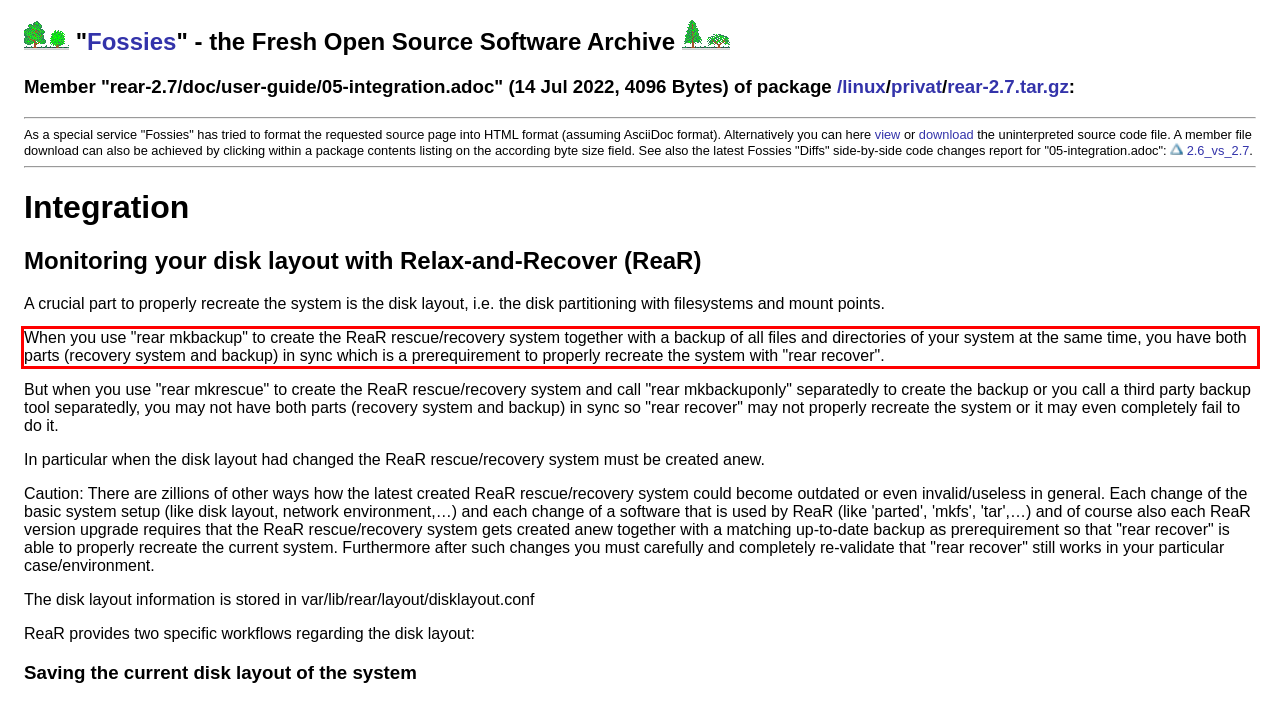Within the screenshot of a webpage, identify the red bounding box and perform OCR to capture the text content it contains.

When you use "rear mkbackup" to create the ReaR rescue/recovery system together with a backup of all files and directories of your system at the same time, you have both parts (recovery system and backup) in sync which is a prerequirement to properly recreate the system with "rear recover".